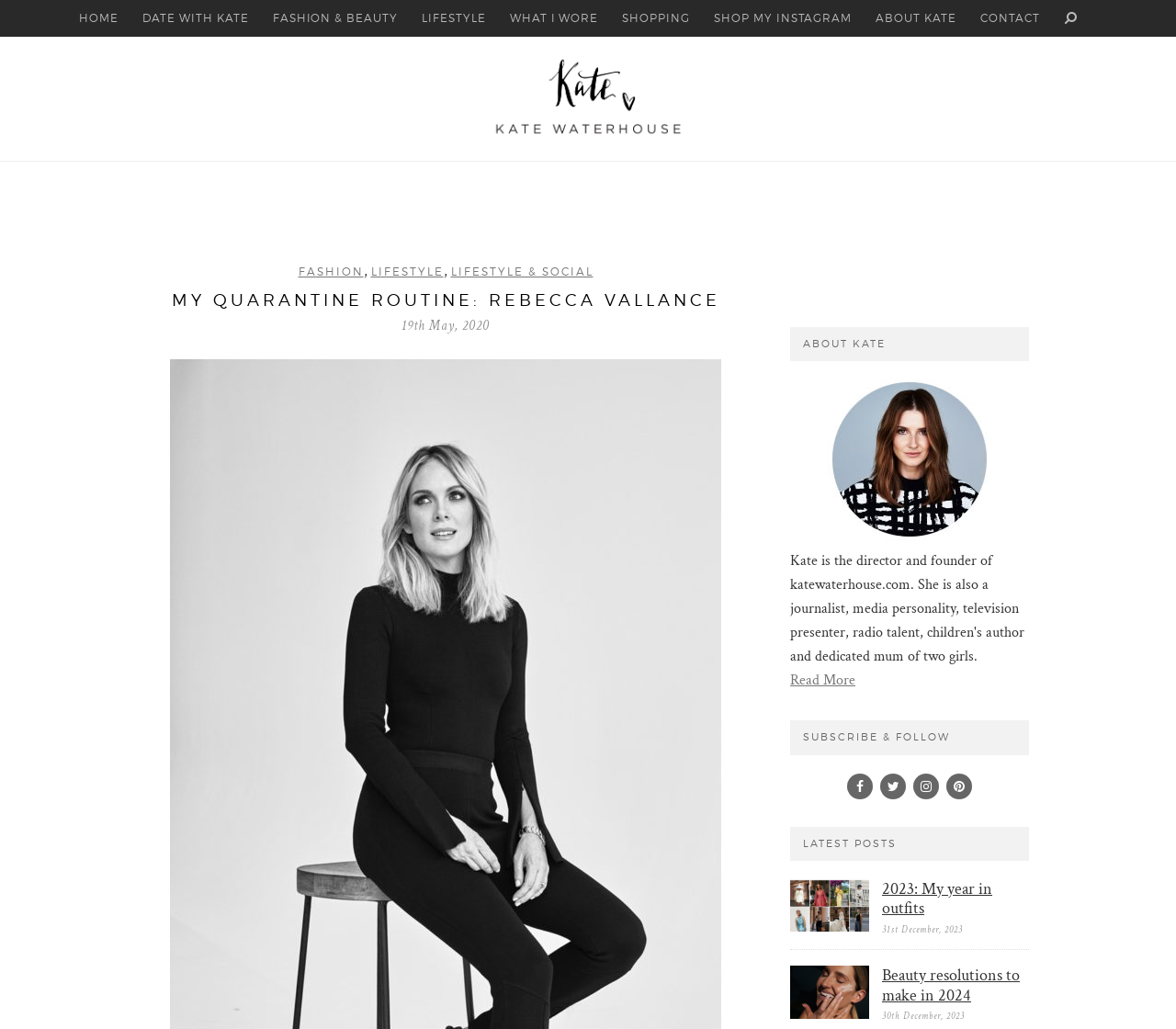What is the date of the post '2023: My year in outfits'?
Please ensure your answer to the question is detailed and covers all necessary aspects.

I found the link element '2023: My year in outfits' and looked at the surrounding elements. I saw a StaticText element with the text '31st December, 2023' at coordinates [0.75, 0.898, 0.819, 0.91], which suggests that the post was published on this date.